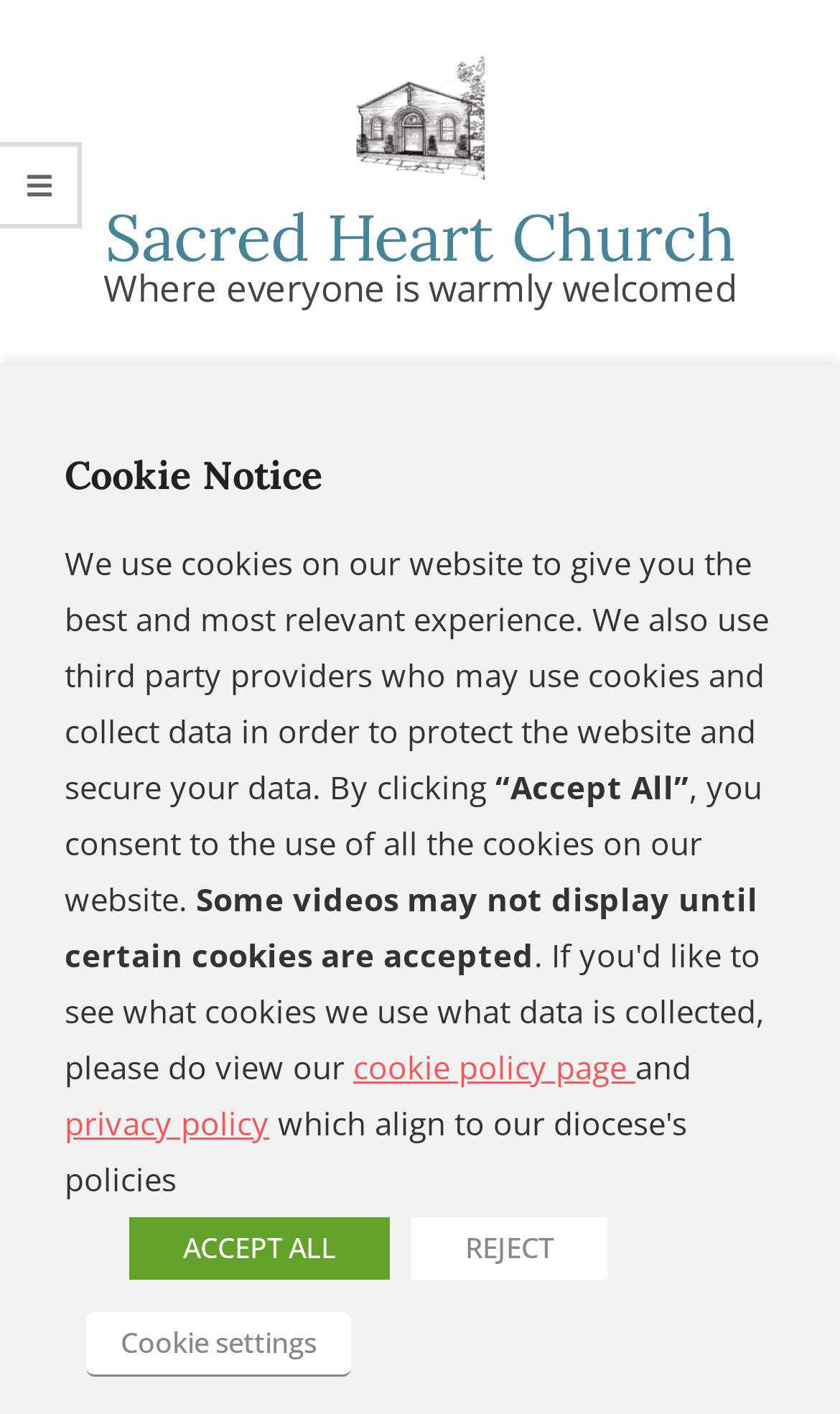Review the image closely and give a comprehensive answer to the question: What activity did people do on special cards?

I found the answer by reading the StaticText element that says 'We painted rocks, wrote prayers on special cards impregnated with seeds, received blessings from Father Paul and then planted everything in a special flowerbed at the front of the Church.' which indicates that people wrote prayers on special cards.